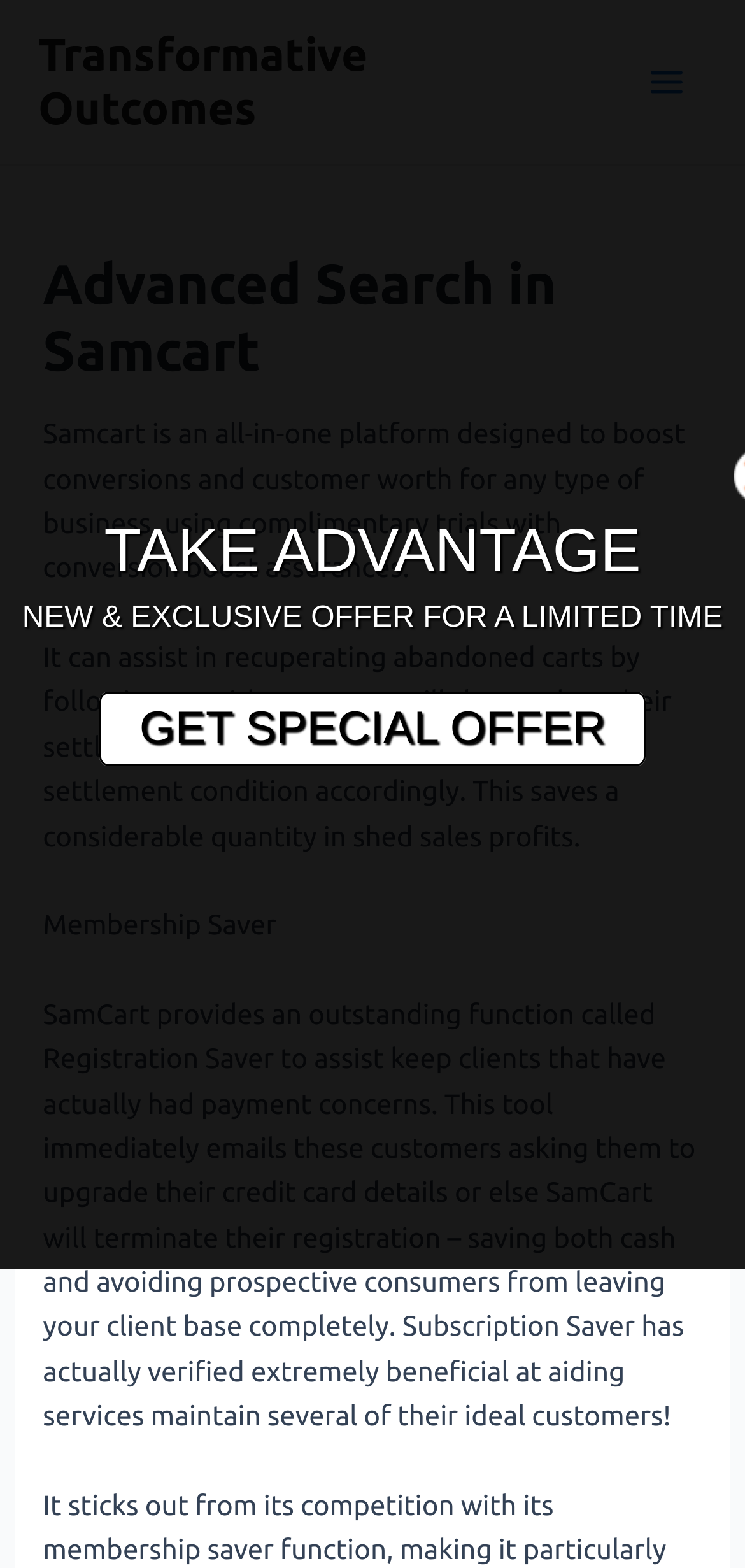Provide the bounding box coordinates for the UI element that is described by this text: "Main Menu". The coordinates should be in the form of four float numbers between 0 and 1: [left, top, right, bottom].

[0.841, 0.027, 0.949, 0.078]